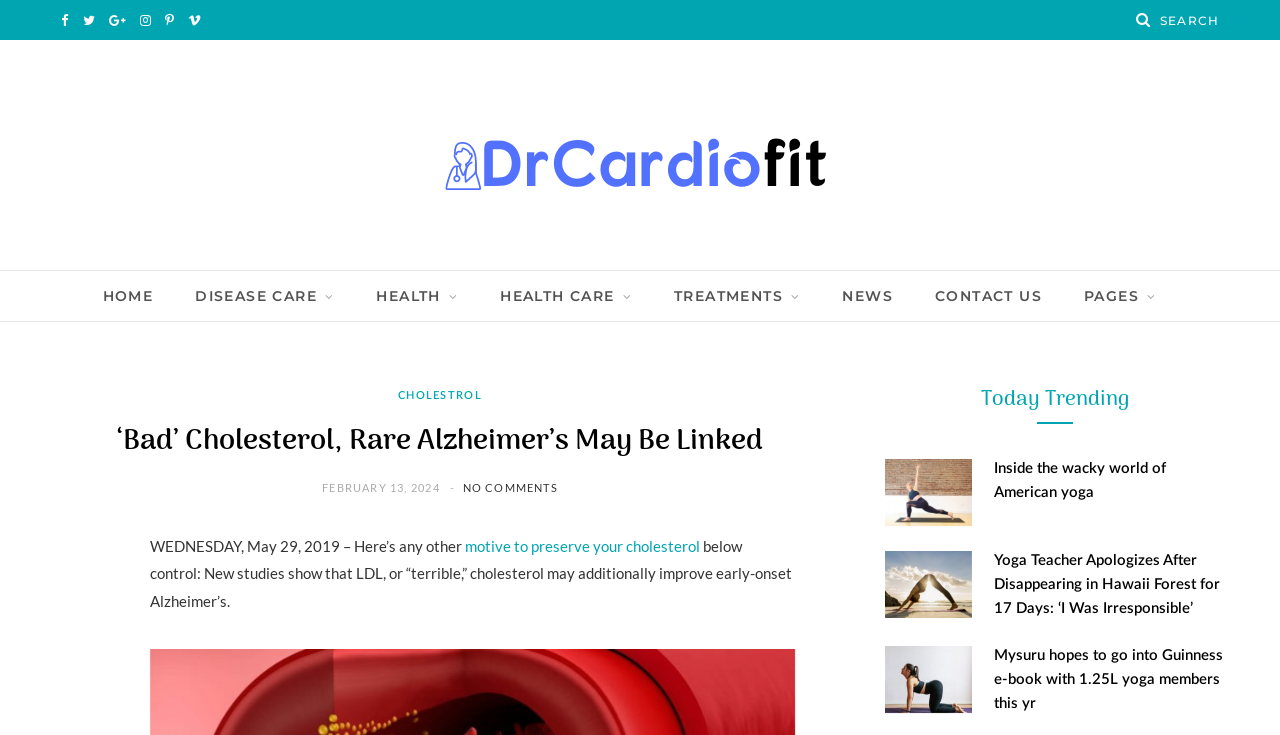Locate the bounding box coordinates of the region to be clicked to comply with the following instruction: "Share the article on Facebook". The coordinates must be four float numbers between 0 and 1, in the form [left, top, right, bottom].

[0.043, 0.799, 0.074, 0.853]